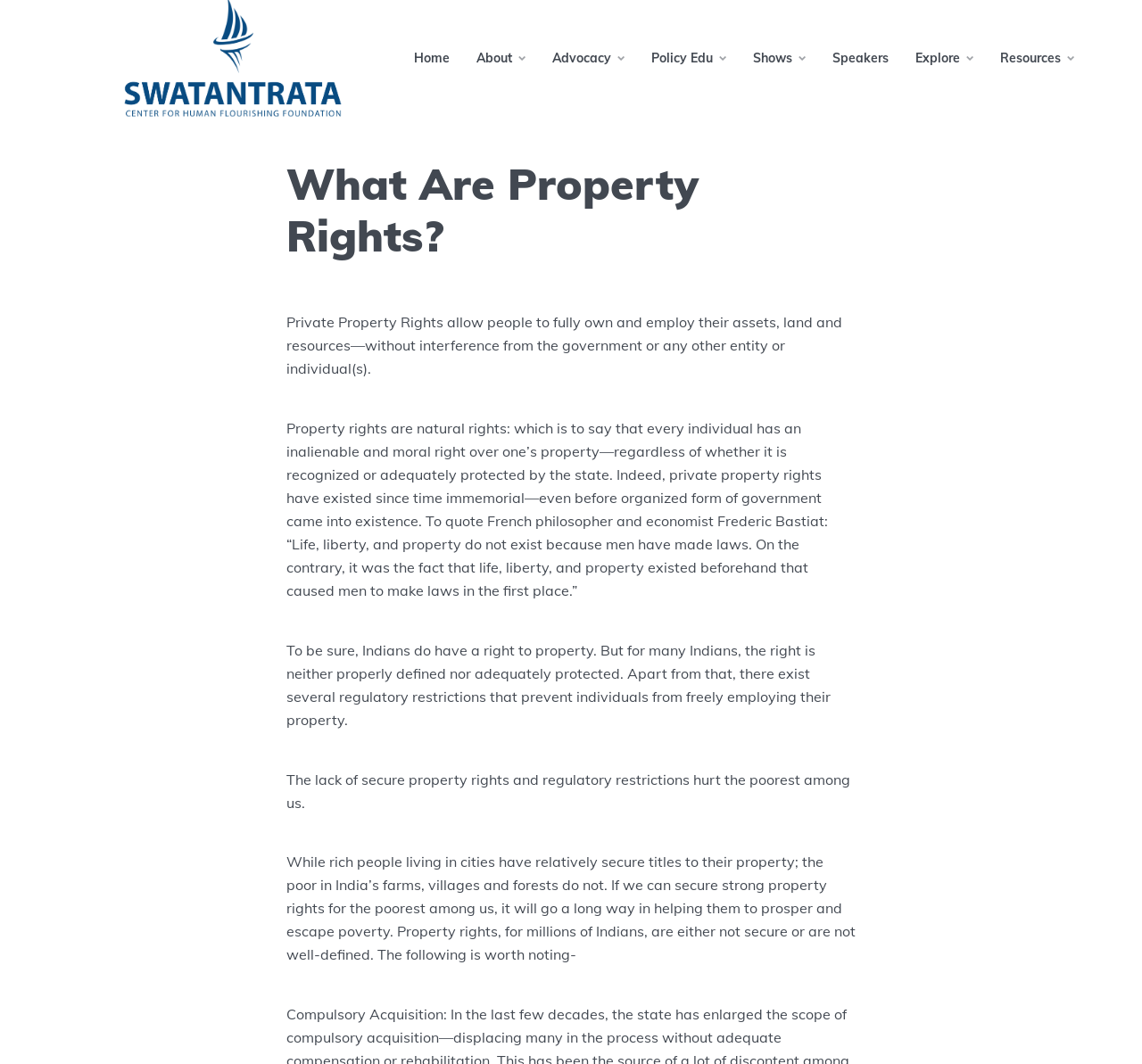Identify the bounding box of the UI element described as follows: "Policy Edu". Provide the coordinates as four float numbers in the range of 0 to 1 [left, top, right, bottom].

[0.57, 0.034, 0.636, 0.075]